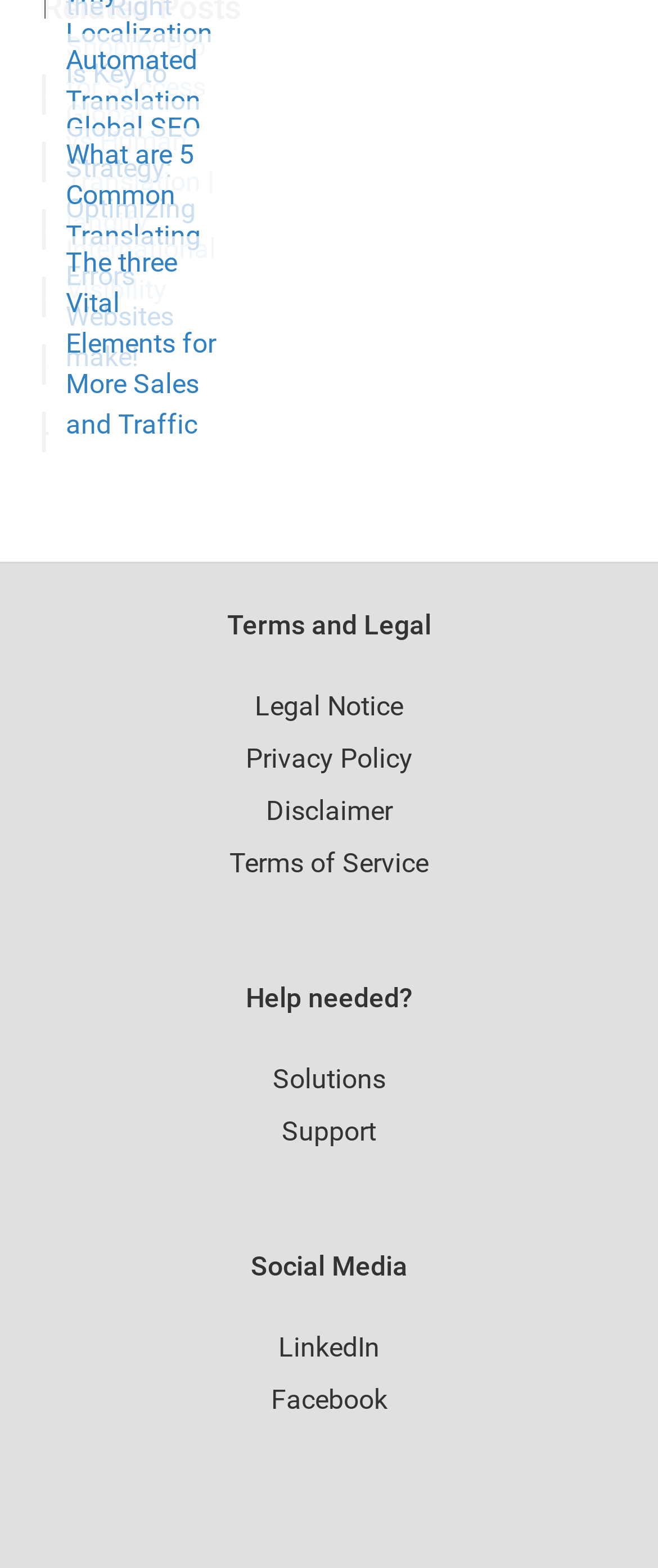Specify the bounding box coordinates of the element's area that should be clicked to execute the given instruction: "Learn about why localization is key to global success". The coordinates should be four float numbers between 0 and 1, i.e., [left, top, right, bottom].

[0.069, 0.09, 0.367, 0.116]